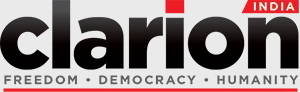Generate a comprehensive description of the image.

The image depicts the logo of "Clarion India," a prominent media outlet known for its focus on issues related to freedom, democracy, and humanity. The logo prominently features the word "clarion" in bold, modern typography, highlighted with a vibrant red rectangle that emphasizes the "INDIA" label in the upper right corner. Below the main title, the words "FREEDOM," "DEMOCRACY," and "HUMANITY" are displayed in a clean format, reflecting the organization's commitment to core principles. This visual representation not only signifies the publication's name but also encapsulates its mission to uphold democratic values and advocate for human rights in the context of Indian society.